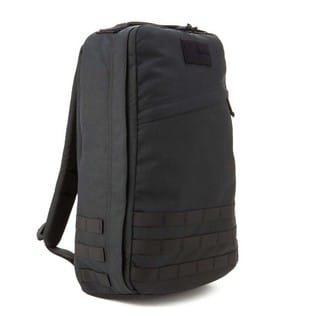Outline with detail what the image portrays.

The image features the GORUCK GR1, a sleek and versatile tactical backpack designed for everyday carry (EDC). It is constructed with military-grade materials, which ensure durability and resistance to wear and tear. The backpack showcases a minimalist design in a stylish black color, making it suitable for both urban and outdoor settings. Its spacious compartments offer ample storage for essentials, while external MOLLE webbing allows for customization with additional gear. The well-padded shoulder straps enhance comfort, making it an ideal companion for commuters, travelers, or anyone in need of a functional and rugged bag. Perfectly blending style and practicality, the GORUCK GR1 is positioned as one of the best EDC backpacks for 2024.